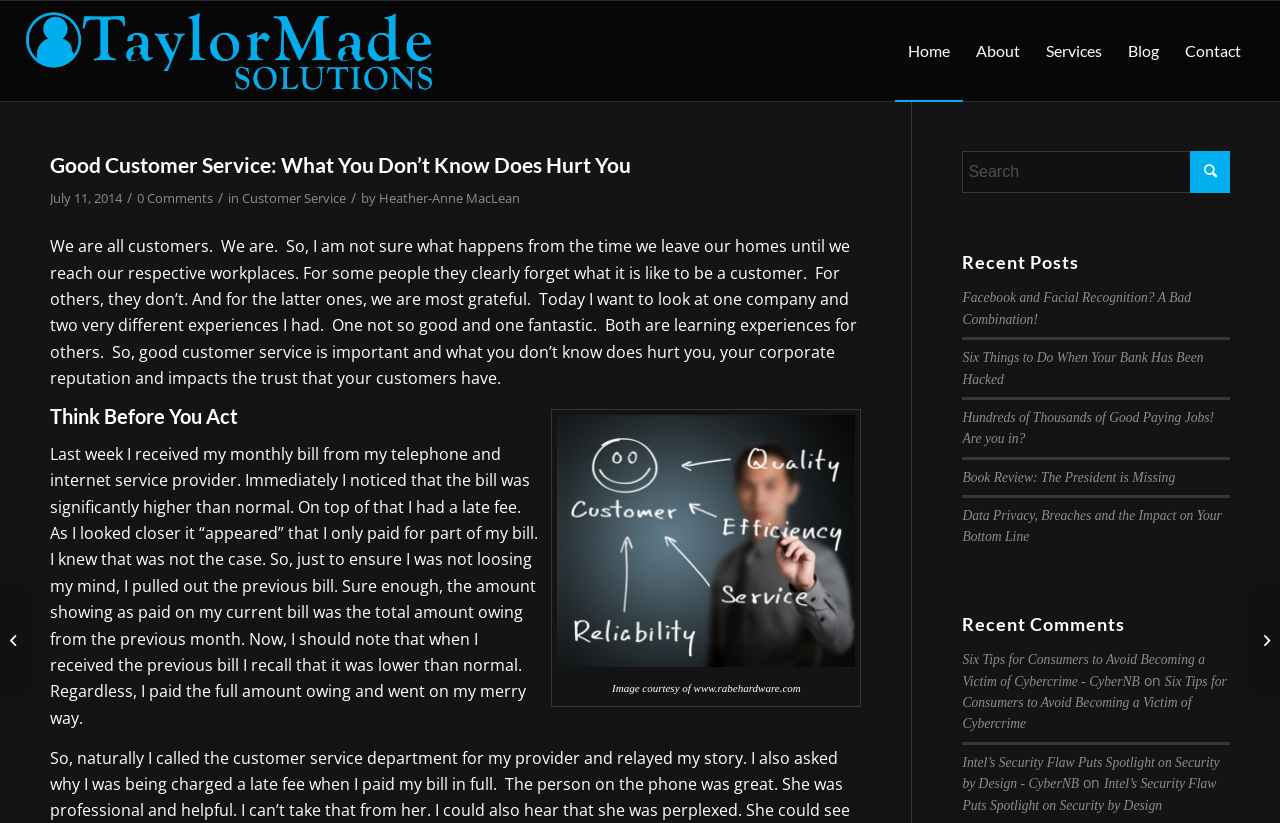What is the author's name of the blog post?
Refer to the screenshot and answer in one word or phrase.

Heather-Anne MacLean